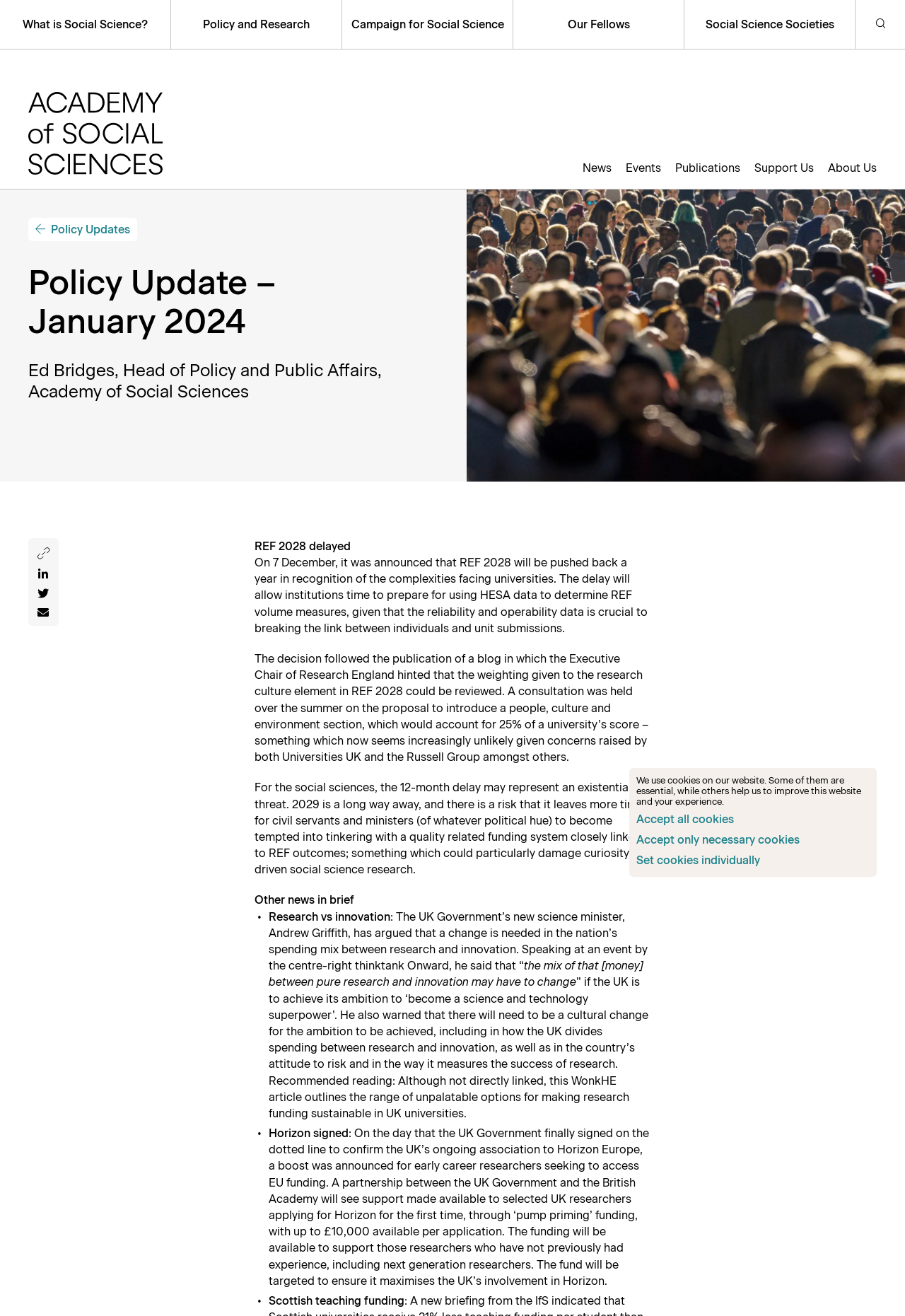Identify the title of the webpage and provide its text content.

Policy Update – January 2024